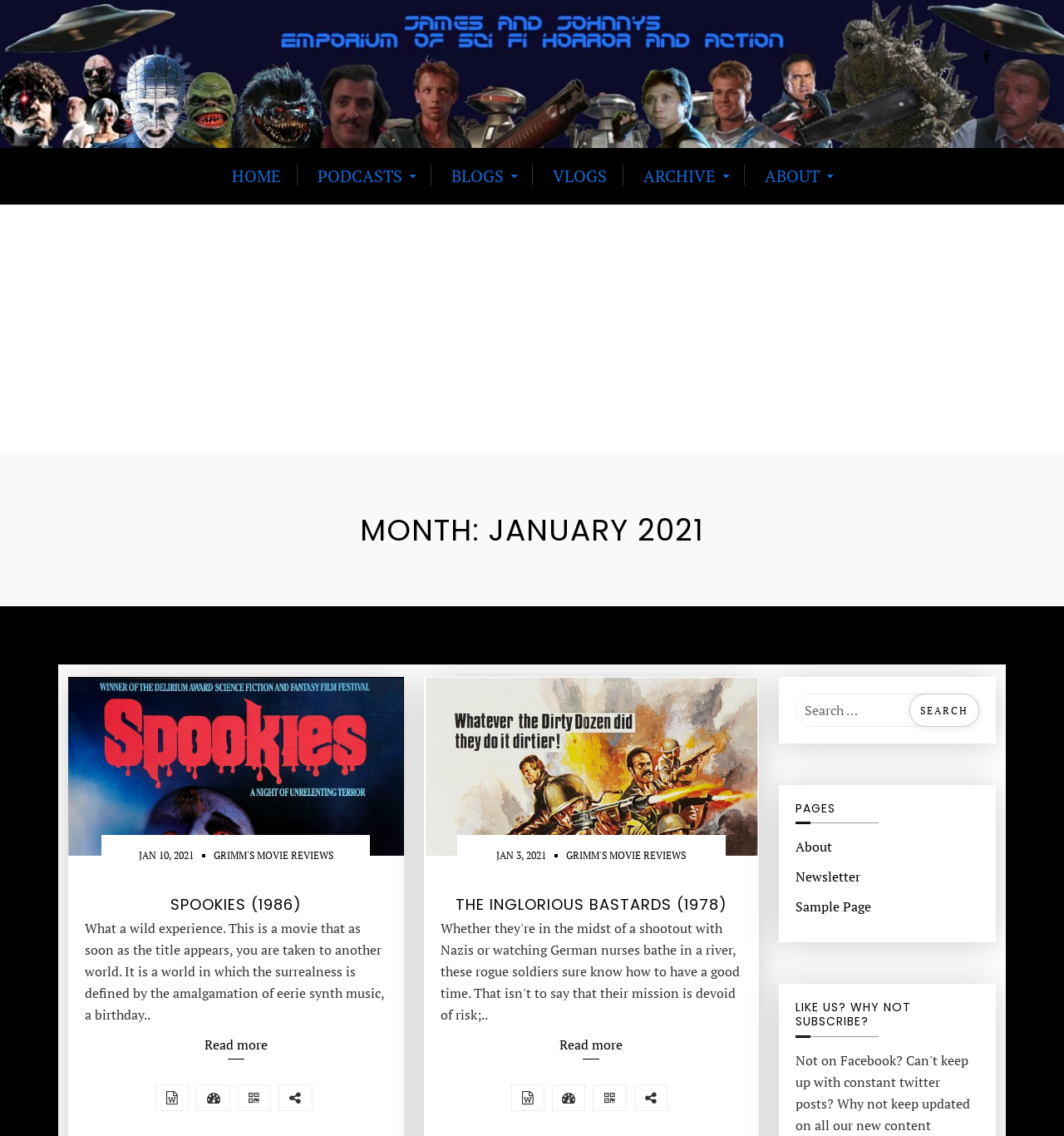Locate the UI element described by Privacy Policy and provide its bounding box coordinates. Use the format (top-left x, top-left y, bottom-right x, bottom-right y) with all values as floating point numbers between 0 and 1.

None